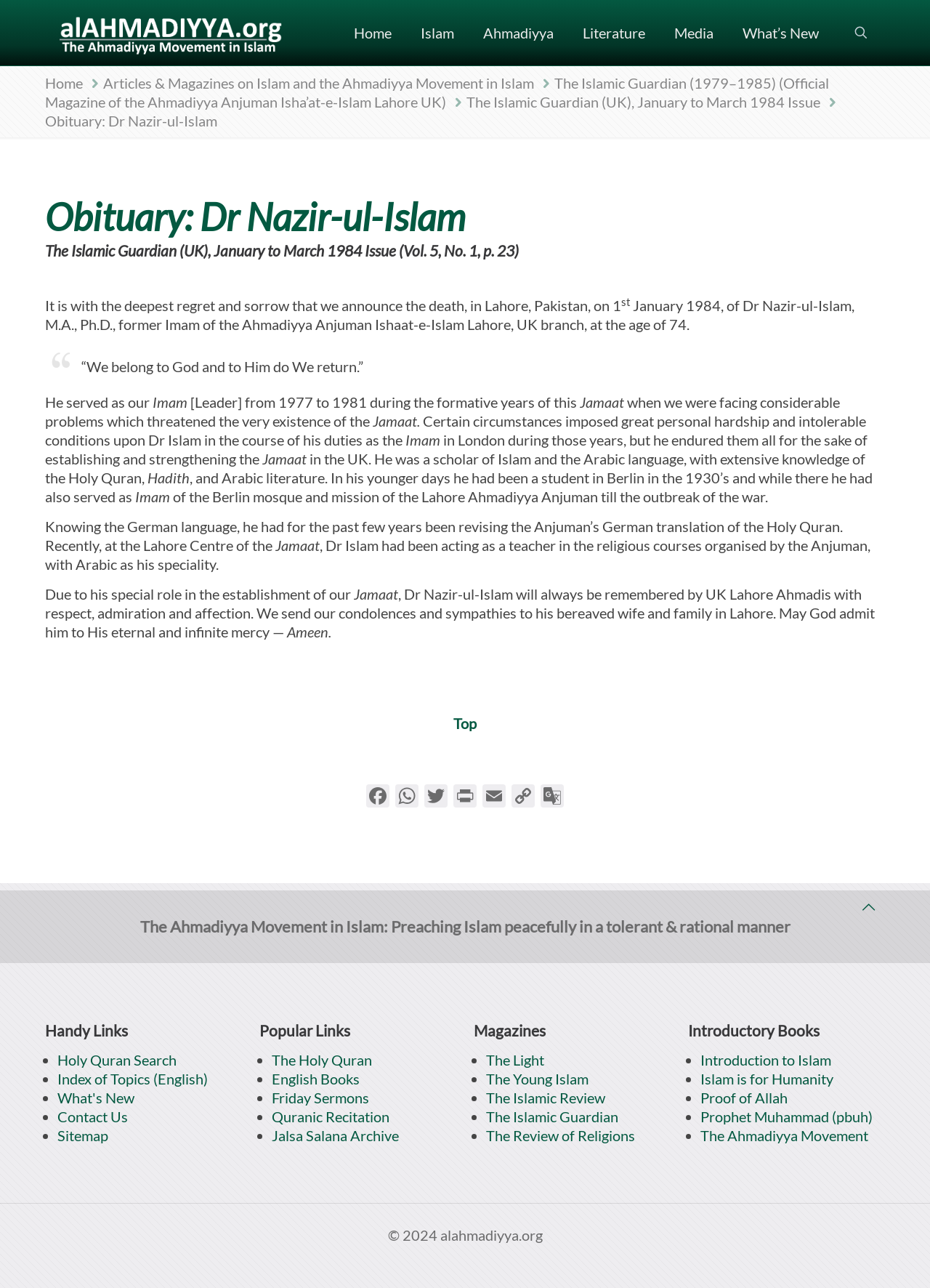Please find the bounding box coordinates of the section that needs to be clicked to achieve this instruction: "Get help from support".

None